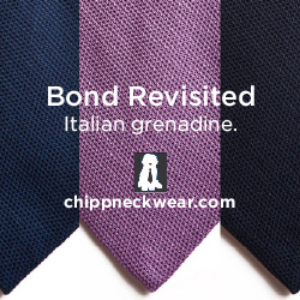Describe the scene depicted in the image with great detail.

The image features a collection of neckties showcasing an elegant design made from Italian grenadine fabric. The focal point is a central tie in a rich purple hue, flanked by darker navy ties on either side. The text "Bond Revisited" prominently states the collection name, emphasizing a classic yet modern style. Below the ties, the brand name "chippneckwear.com" is displayed, suggesting a premium quality associated with this line of accessories. The overall presentation speaks to a sophisticated audience looking for stylish neckwear that enhances formal attire.